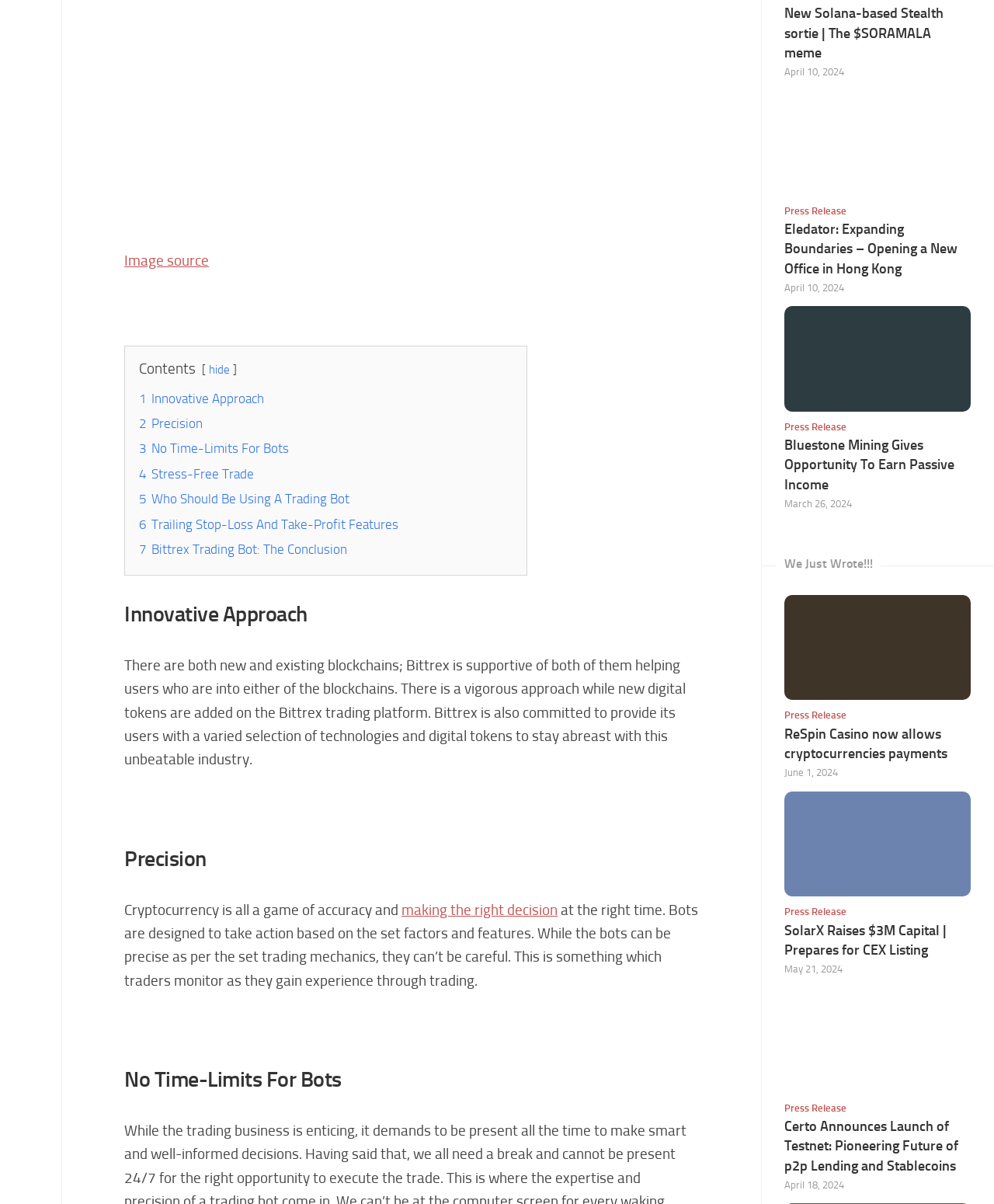Respond to the following question with a brief word or phrase:
What is the topic of the heading 'Precision'?

Cryptocurrency